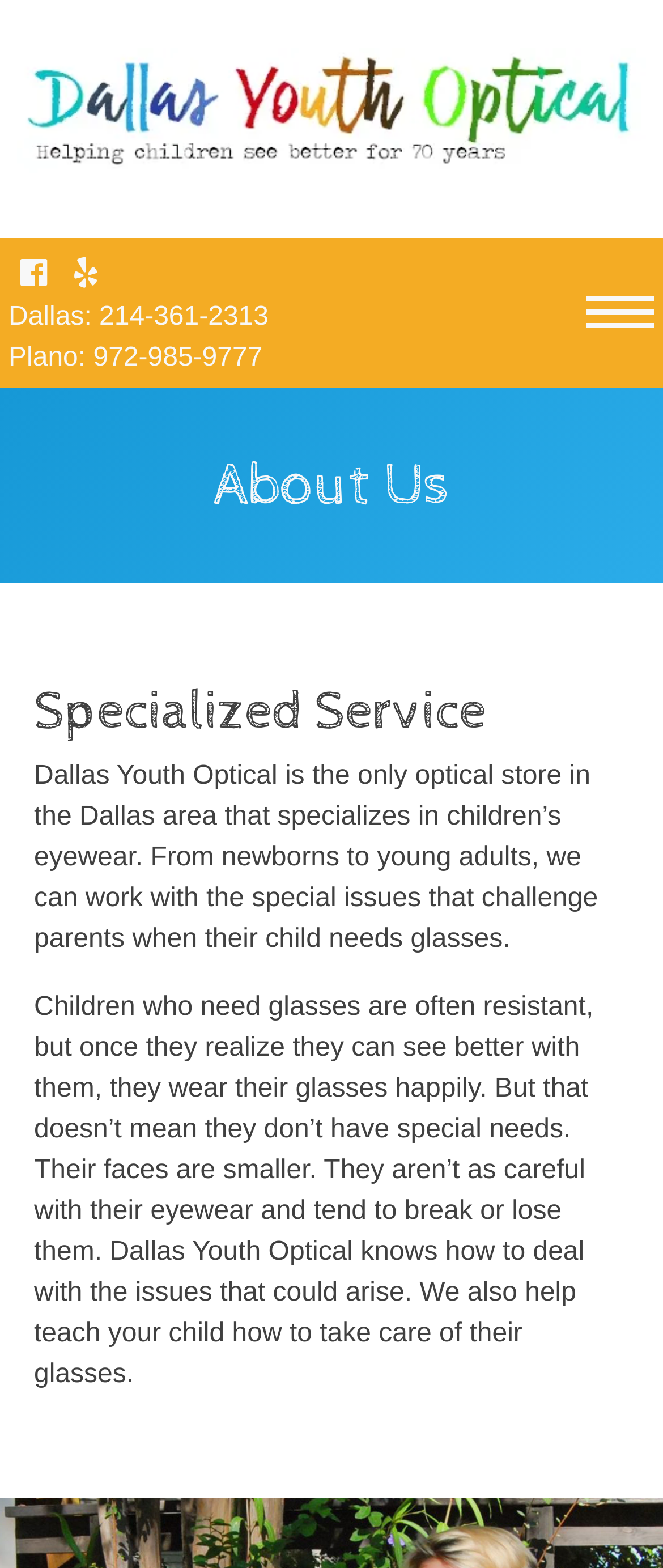What is the specialization of Dallas Youth Optical?
Please answer the question as detailed as possible.

I found this information in the paragraph that starts with 'Dallas Youth Optical is the only optical store in the Dallas area...' which mentions that they specialize in children’s eyewear.